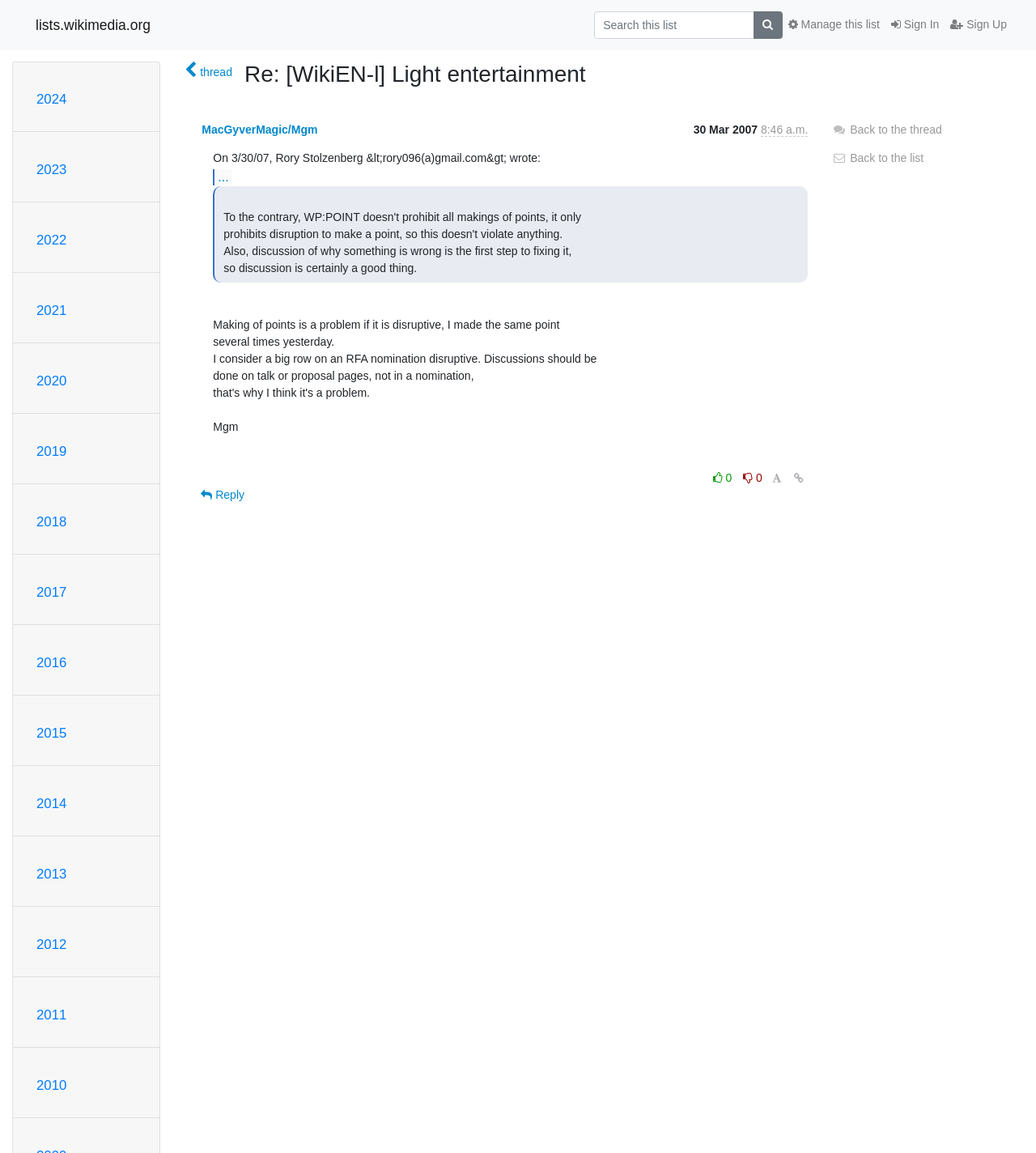Please determine the bounding box coordinates of the element to click on in order to accomplish the following task: "View a thread". Ensure the coordinates are four float numbers ranging from 0 to 1, i.e., [left, top, right, bottom].

[0.178, 0.055, 0.224, 0.07]